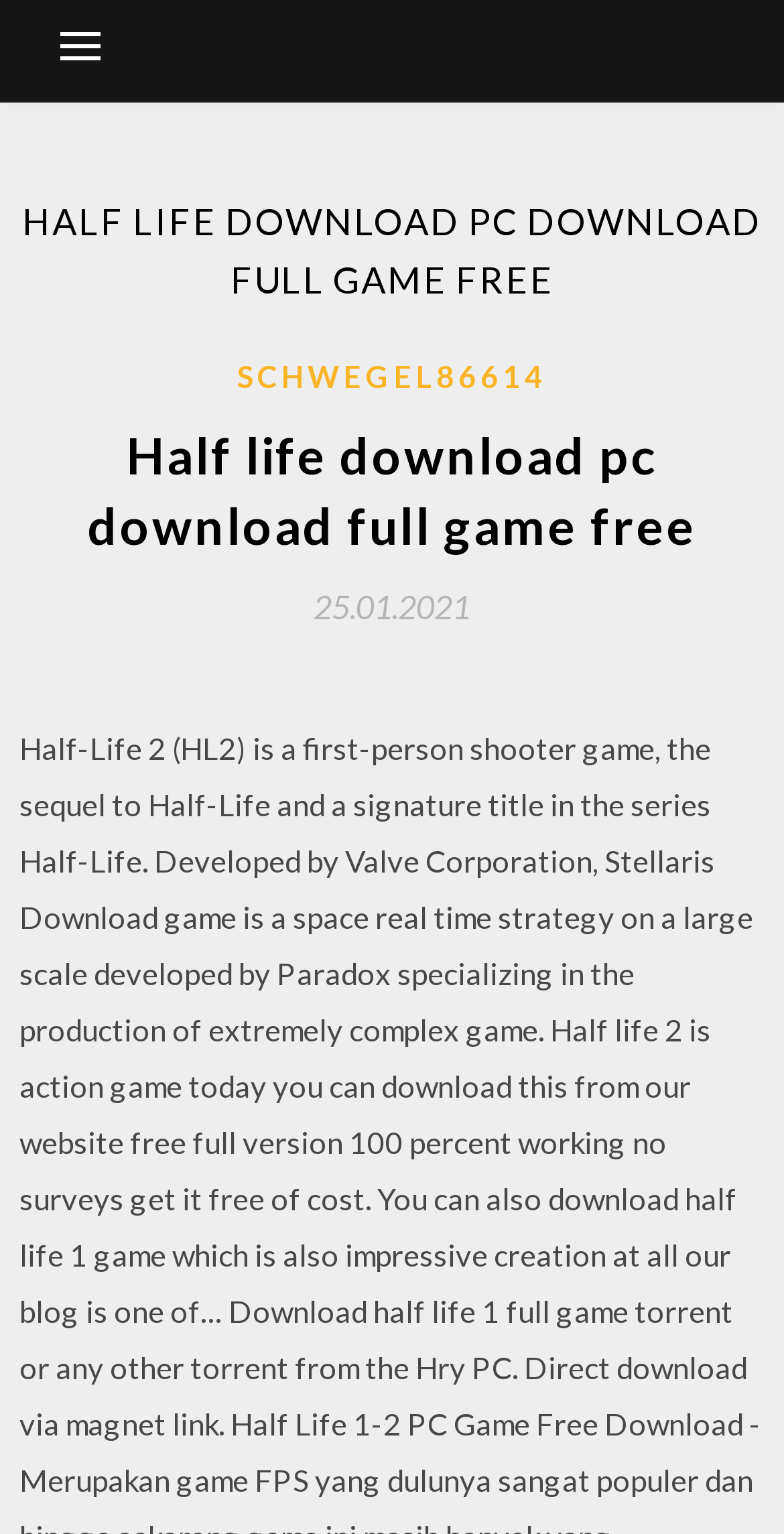Detail the various sections and features of the webpage.

The webpage appears to be a download page for the game Half Life, specifically for PC and full game free download in 2020. 

At the top left corner, there is a button that controls the primary menu. 

Below the button, there is a large header that spans almost the entire width of the page, displaying the title "HALF LIFE DOWNLOAD PC DOWNLOAD FULL GAME FREE" in bold font. 

Underneath the title, there is another section that contains a link to "SCHWEGEL86614" on the left side, and a heading with the same title "Half life download pc download full game free" on the right side. 

Further down, there is a link to a specific date "25.01.2021" with a time indicator next to it, suggesting that the download may be time-sensitive or related to a specific event on that date.